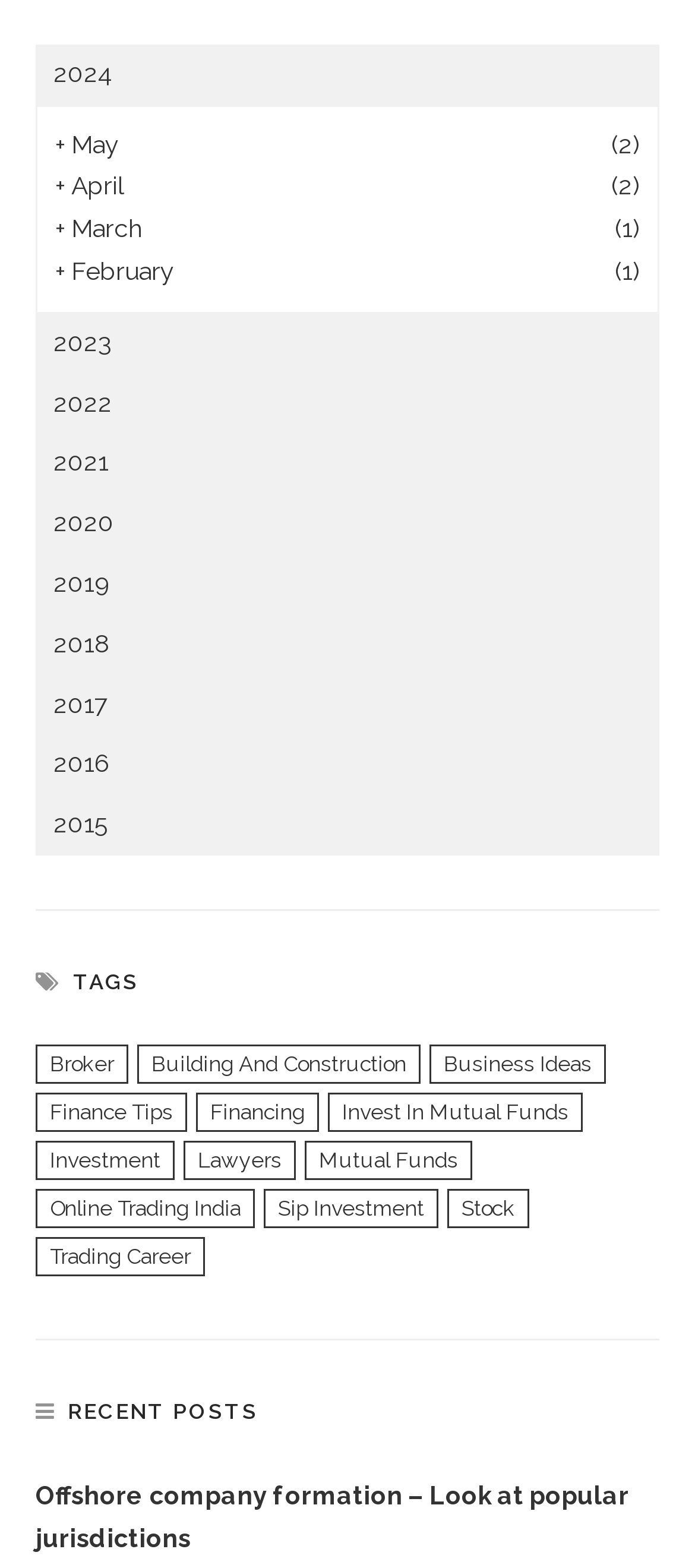How many categories are listed under 'TAGS'?
Look at the image and respond to the question as thoroughly as possible.

I counted the number of links under the 'TAGS' heading and found 11 categories, including 'Broker', 'Building and construction', and 'Stock'.